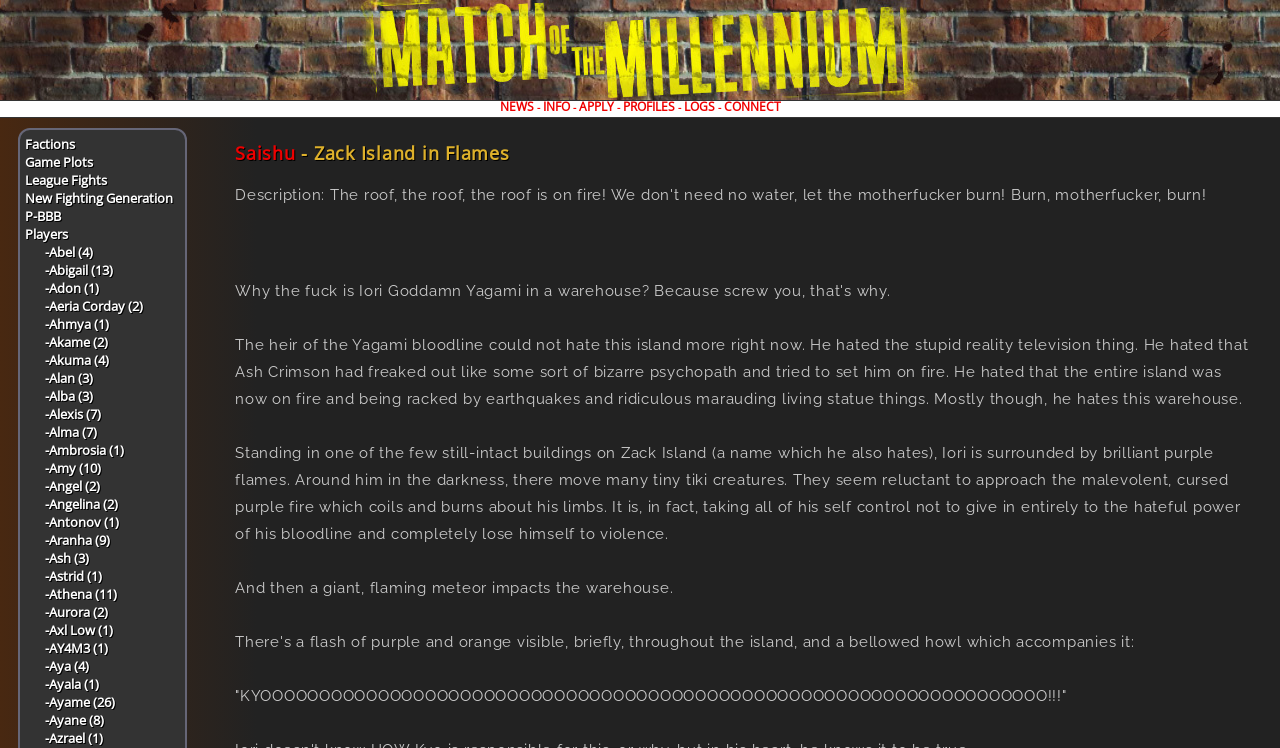Determine the bounding box coordinates of the area to click in order to meet this instruction: "Check Abel's profile".

[0.035, 0.325, 0.073, 0.349]